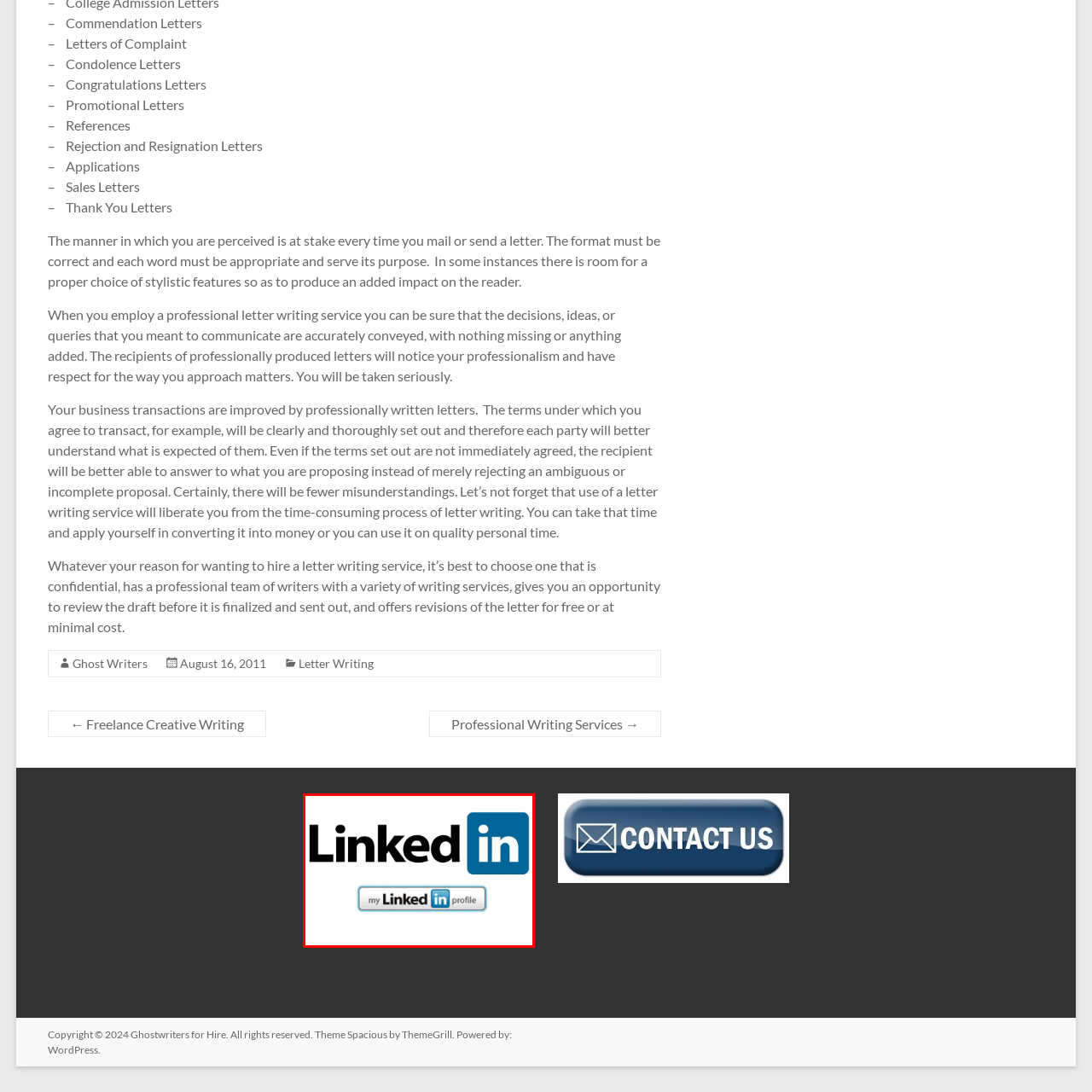What is the purpose of the button below the logo?
Inspect the image enclosed in the red bounding box and provide a thorough answer based on the information you see.

The button or banner that reads 'my LinkedIn profile' suggests a personal connection or call to action for users to access their own profiles on the platform, implying that the purpose of the button is to allow users to access their profile.